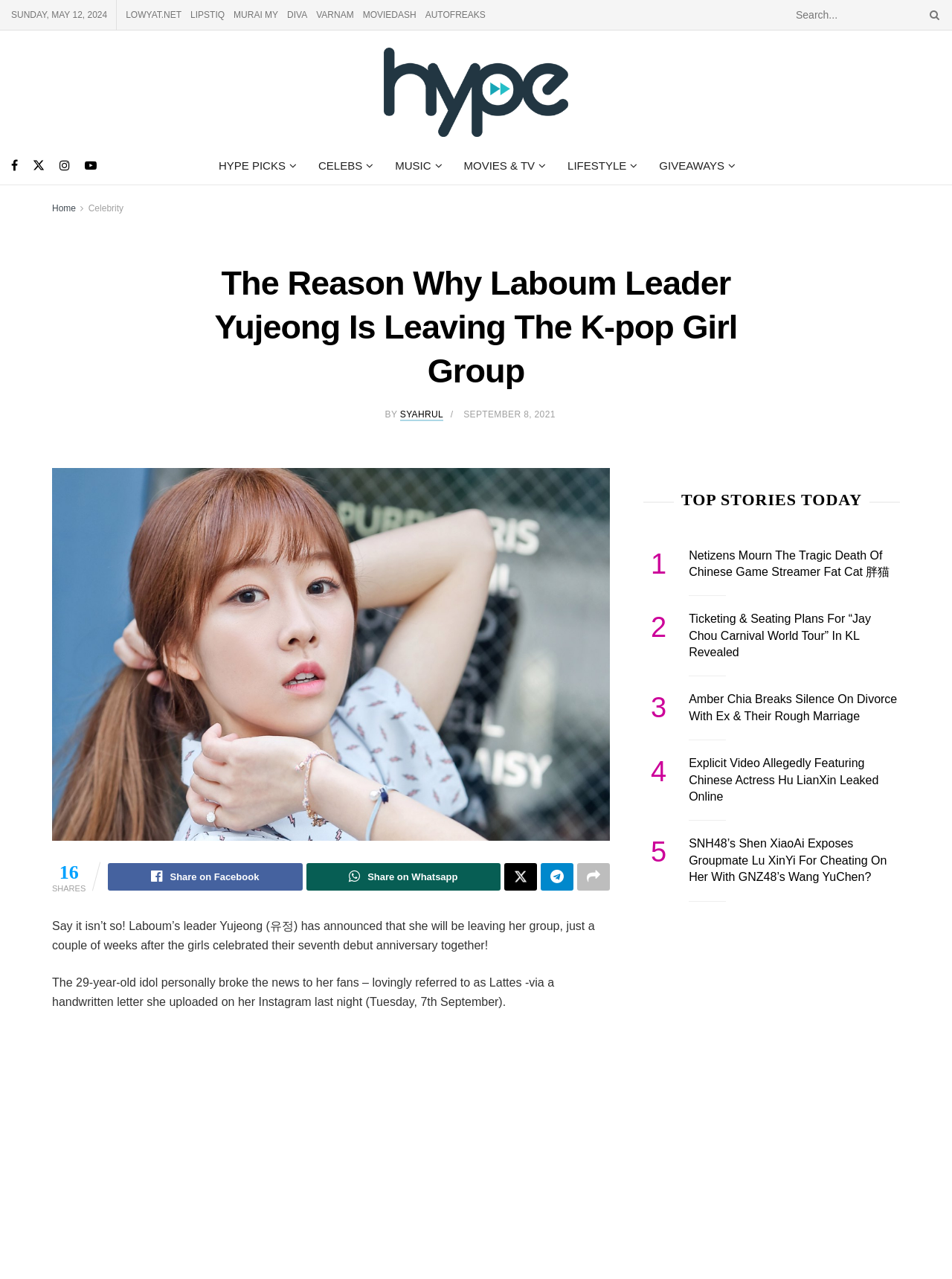What is the date displayed at the top of the webpage?
Make sure to answer the question with a detailed and comprehensive explanation.

I found the date by looking at the top of the webpage, where it is displayed in a static text element.